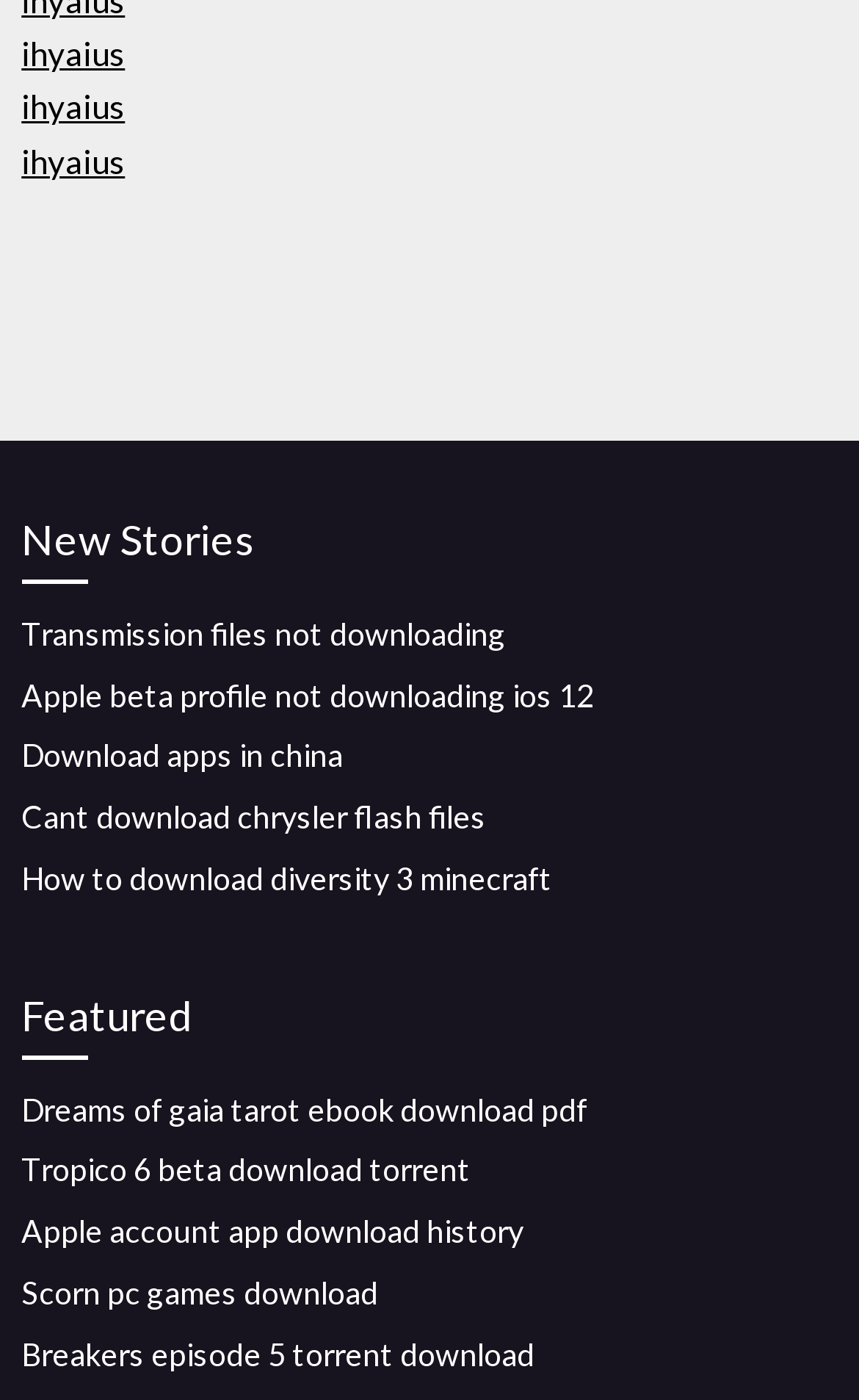What is the second category on the webpage?
Refer to the image and provide a detailed answer to the question.

The second category on the webpage is 'Featured' as indicated by the heading 'Featured' above the link 'Dreams of gaia tarot ebook download pdf'.